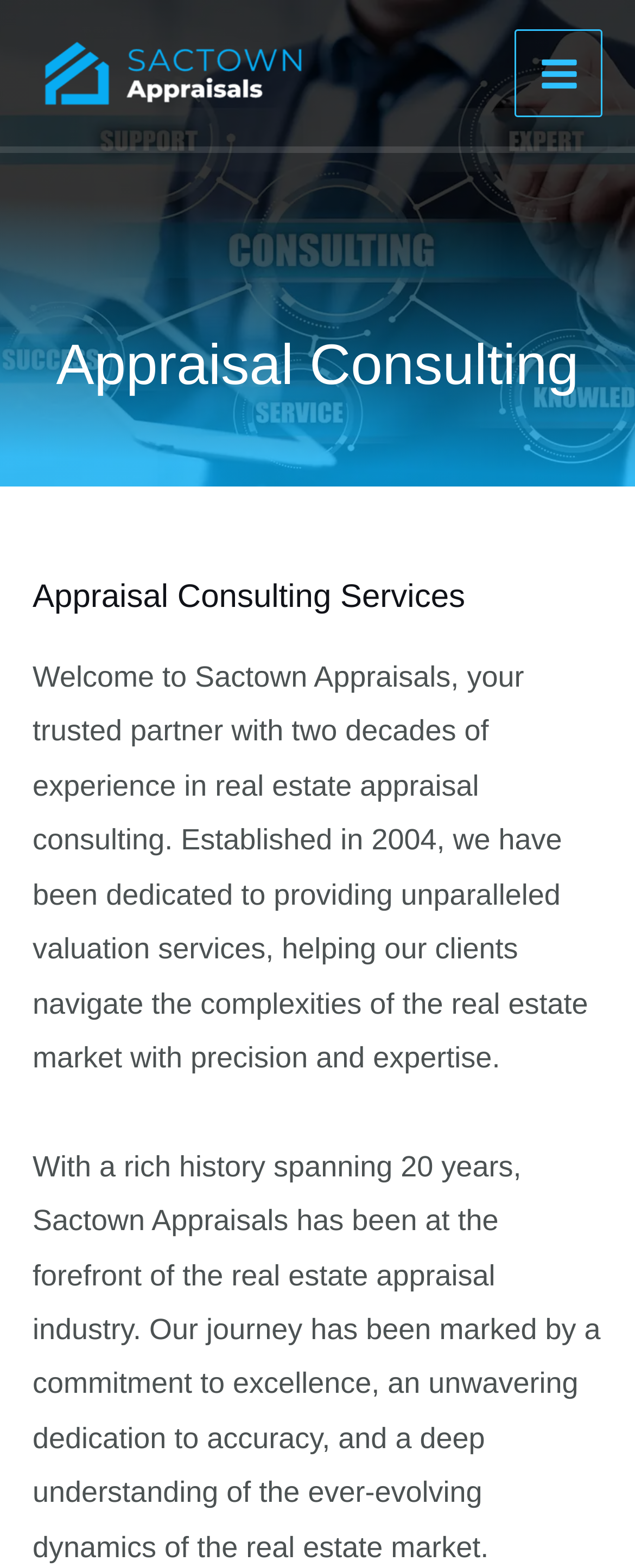What is the name of the real estate appraisal company?
Using the image as a reference, answer with just one word or a short phrase.

Sactown Appraisals